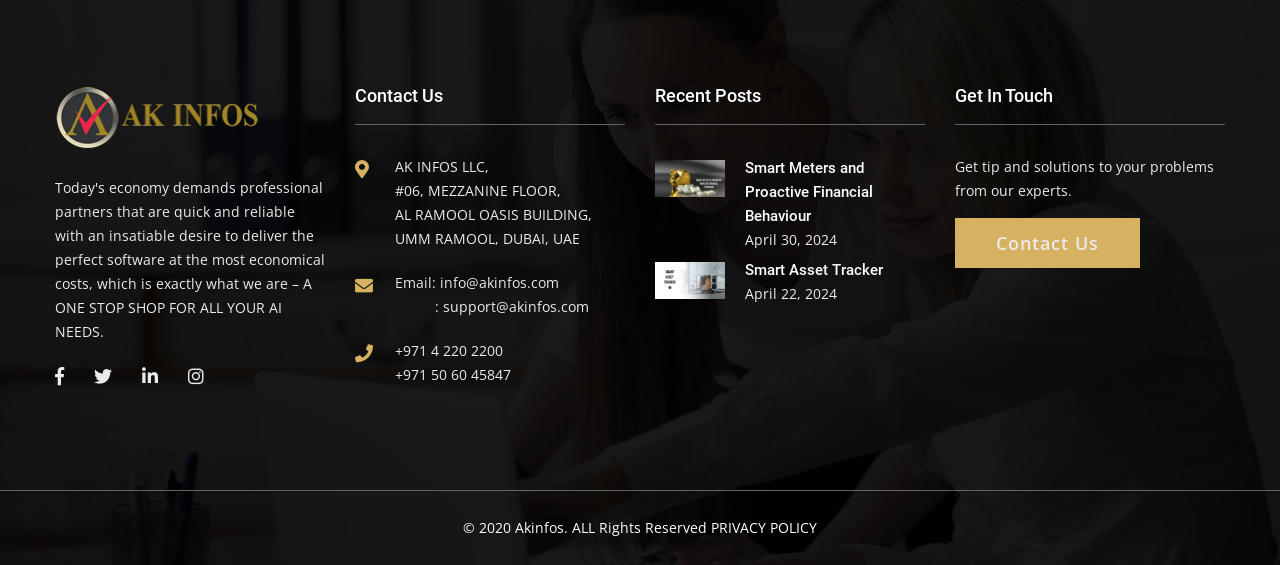What is the phone number?
Please provide a comprehensive answer to the question based on the webpage screenshot.

I found the phone number '+971 4 220 2200 +971 50 60 45847' in the link element located at [0.309, 0.604, 0.399, 0.68] which is part of the contact information section.